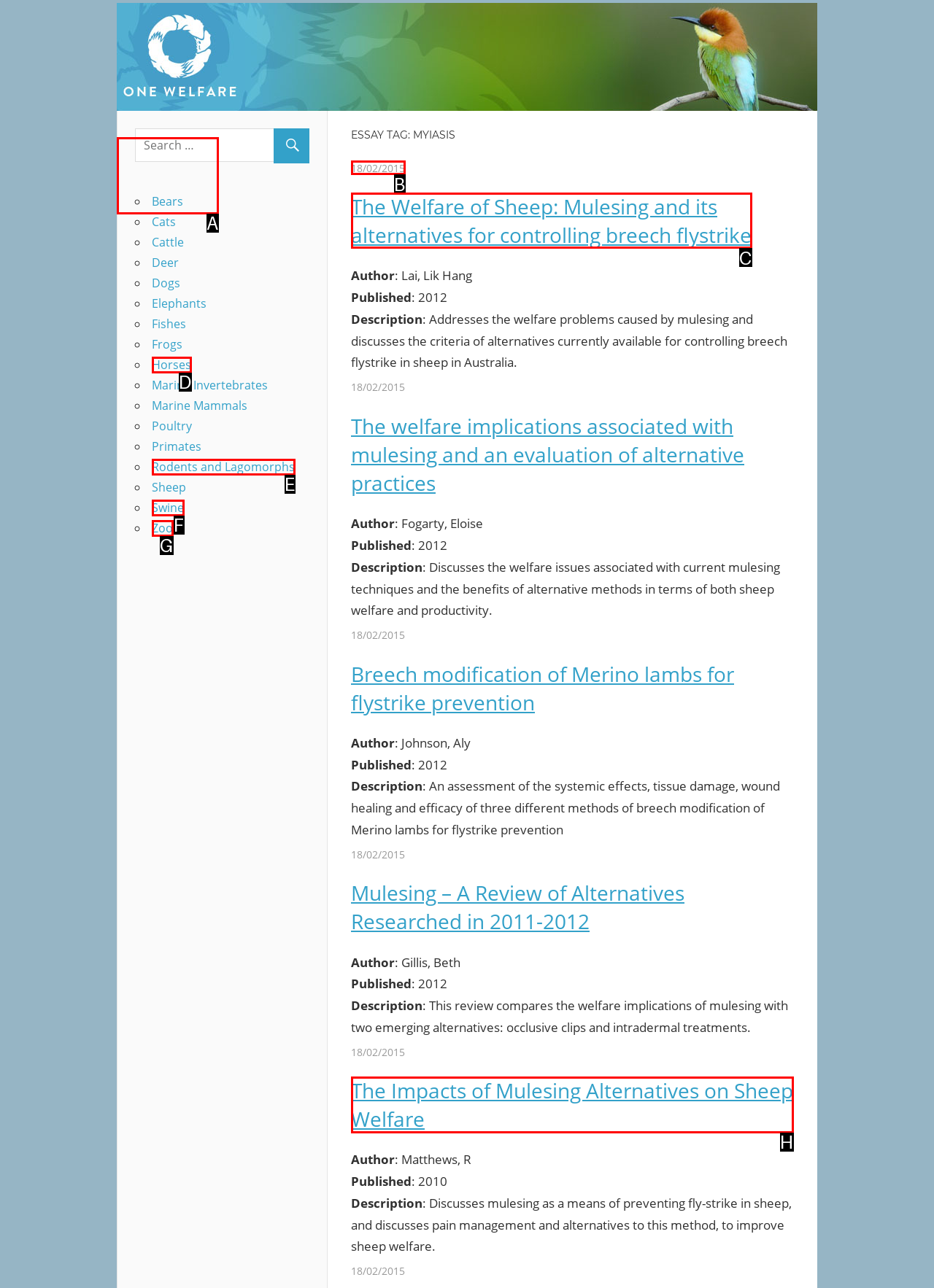What option should you select to complete this task: Click on the link 'The Welfare of Sheep: Mulesing and its alternatives for controlling breech flystrike'? Indicate your answer by providing the letter only.

C